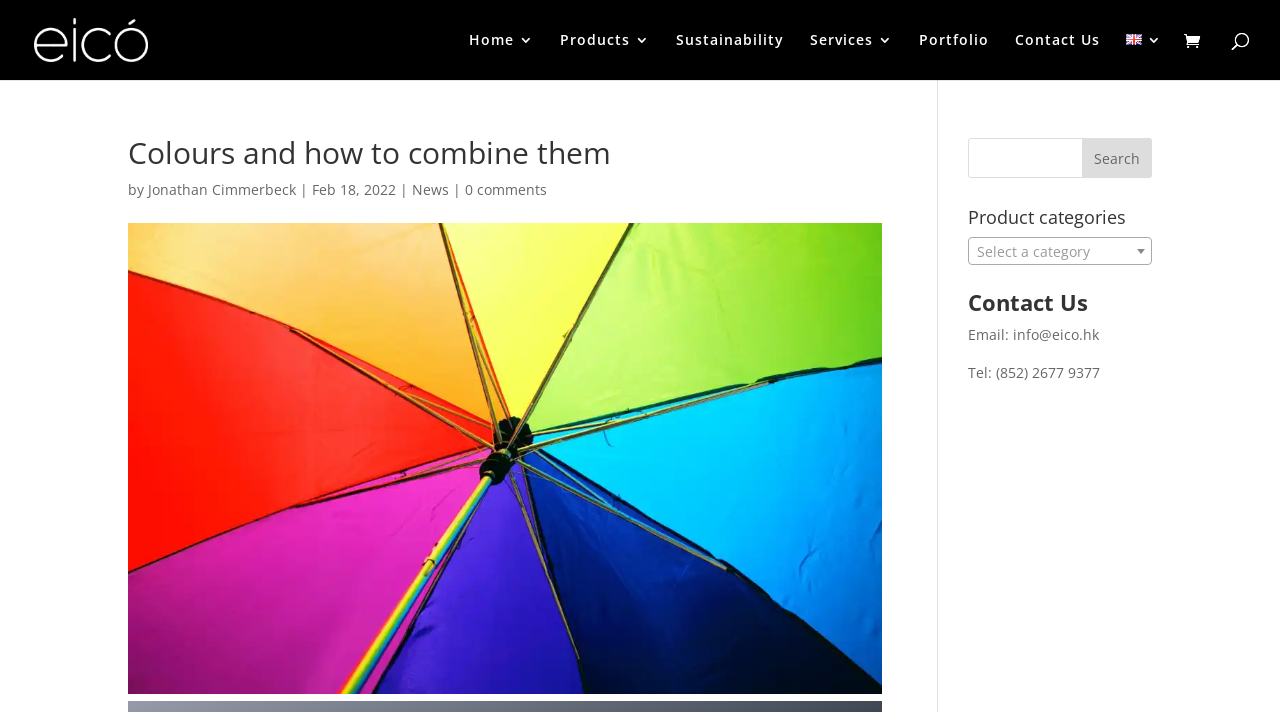Can you give a detailed response to the following question using the information from the image? What is the date of the article?

I found the date of the article by looking at the text following the author's name. The text 'Feb 18, 2022' is a common format for dates, and it is likely to be the date the article was published.